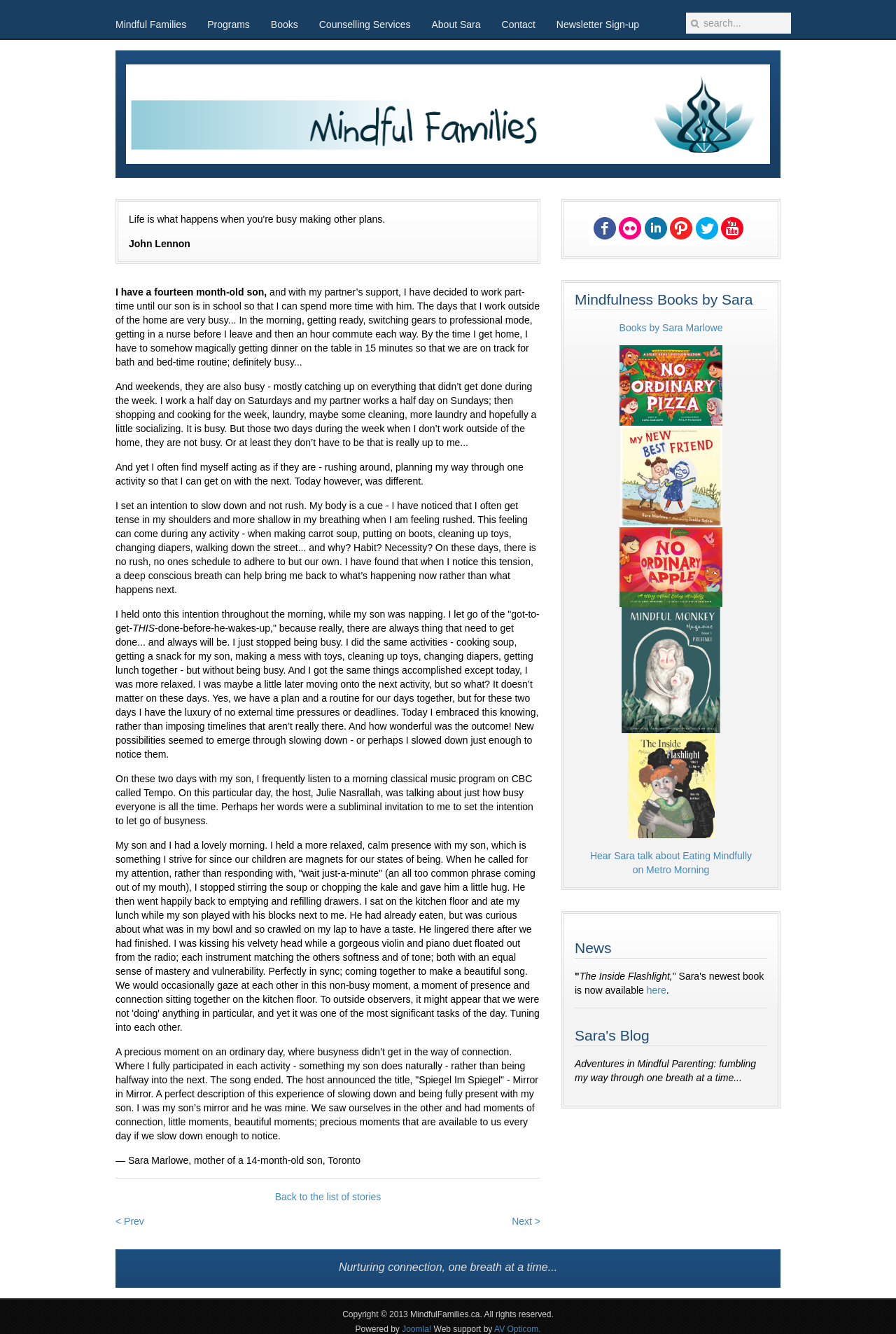Given the element description Books by Sara Marlowe, specify the bounding box coordinates of the corresponding UI element in the format (top-left x, top-left y, bottom-right x, bottom-right y). All values must be between 0 and 1.

[0.691, 0.241, 0.807, 0.25]